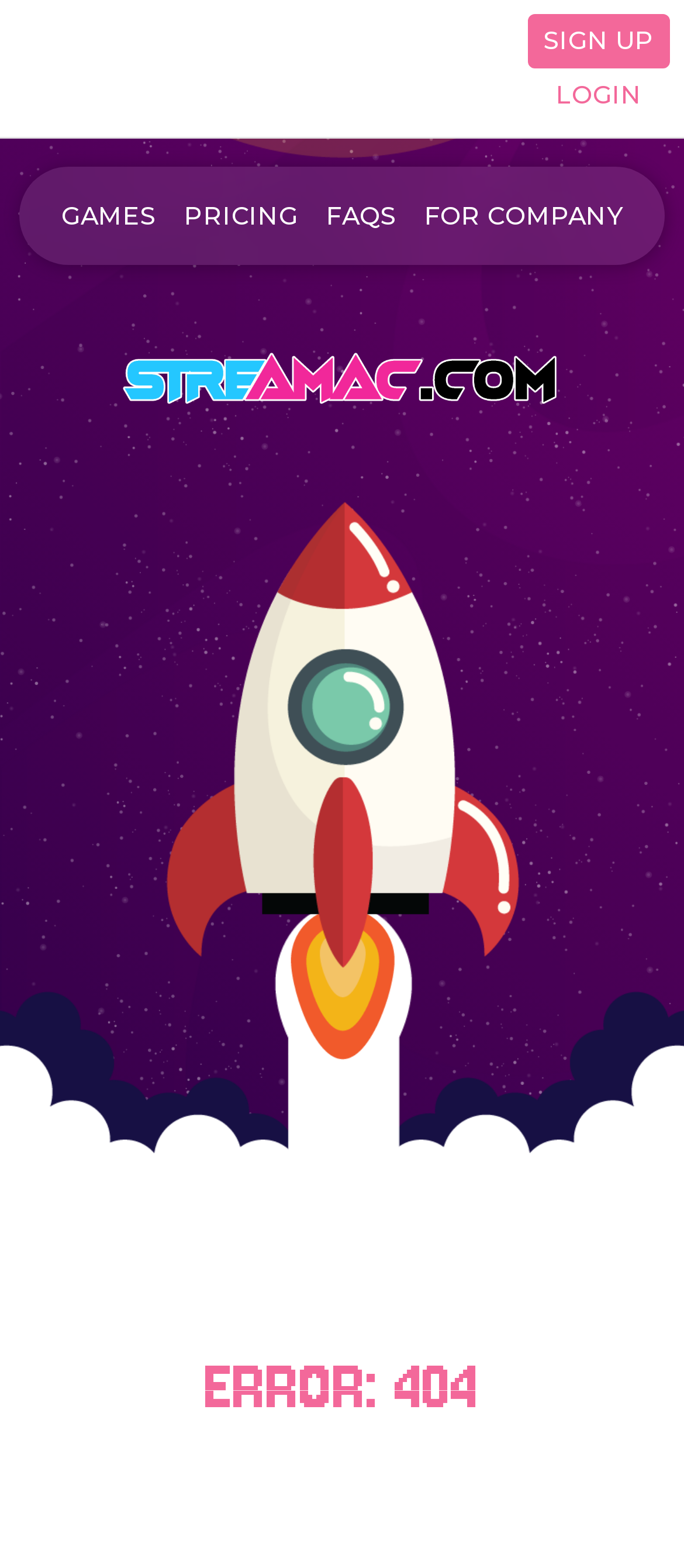How many navigation menu items are present on the webpage?
Using the visual information, answer the question in a single word or phrase.

5